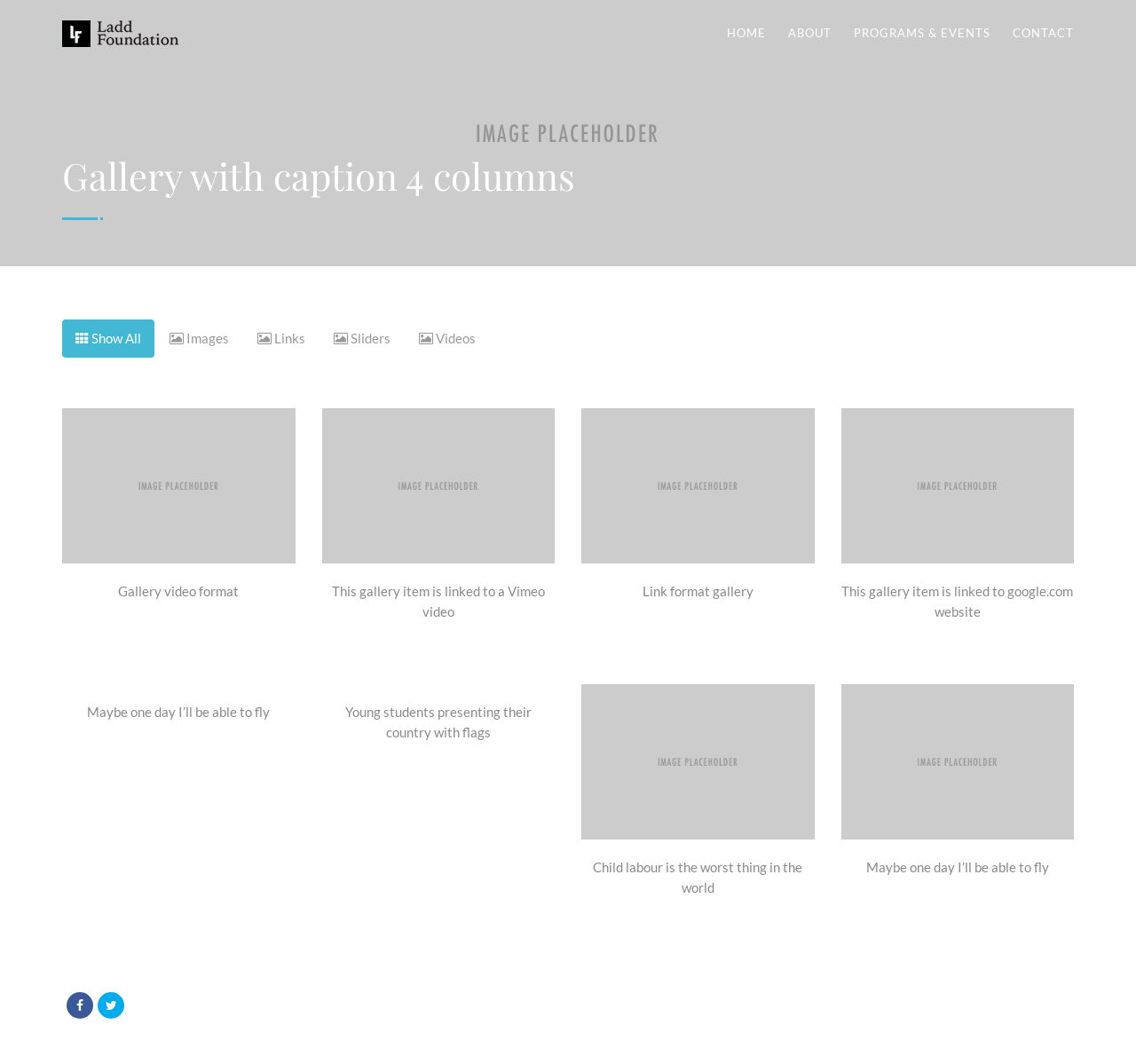Please find the bounding box coordinates of the element's region to be clicked to carry out this instruction: "View gallery item linked to Vimeo video".

[0.055, 0.383, 0.26, 0.529]